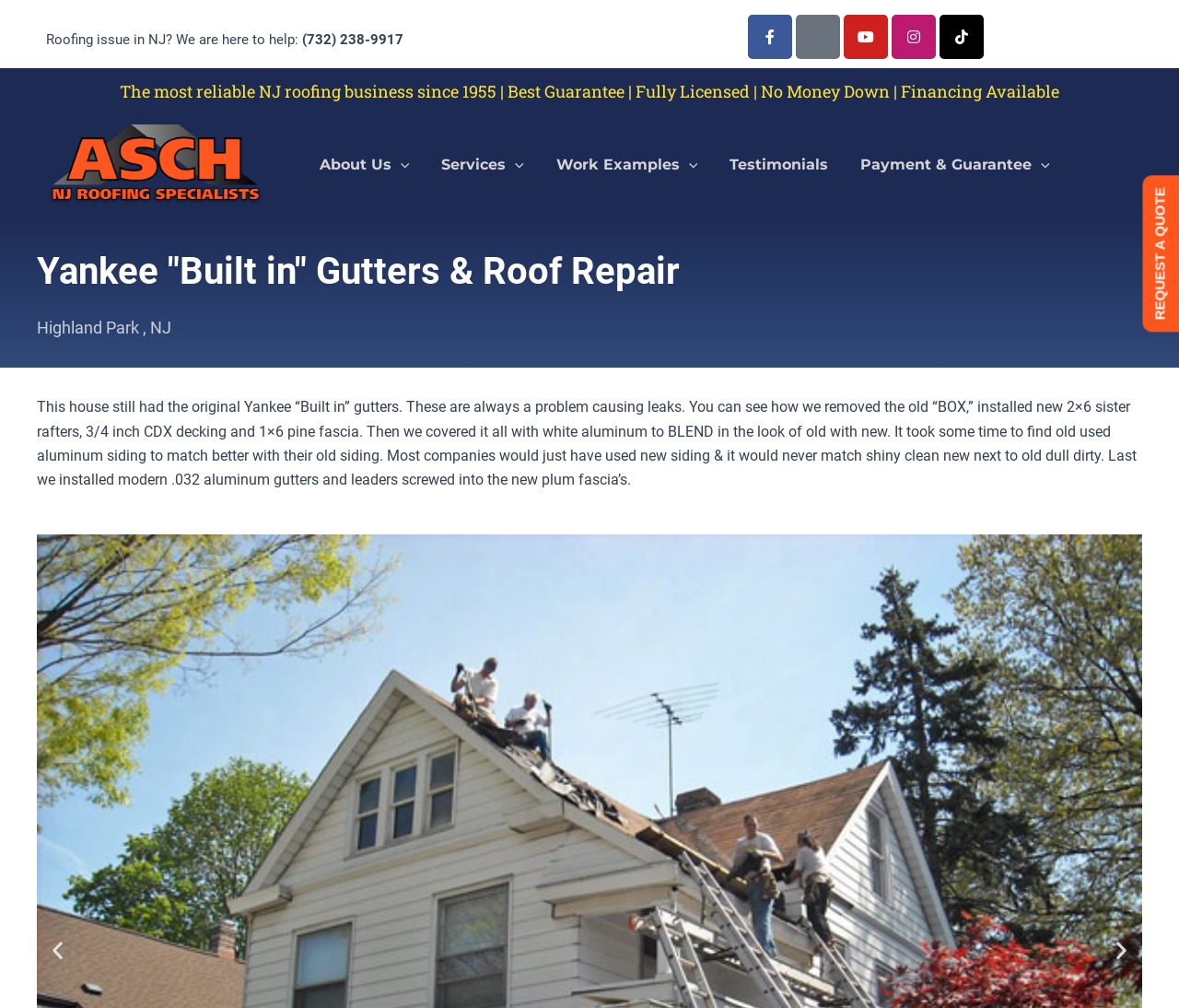Show the bounding box coordinates for the element that needs to be clicked to execute the following instruction: "Read testimonials". Provide the coordinates in the form of four float numbers between 0 and 1, i.e., [left, top, right, bottom].

[0.607, 0.143, 0.714, 0.185]